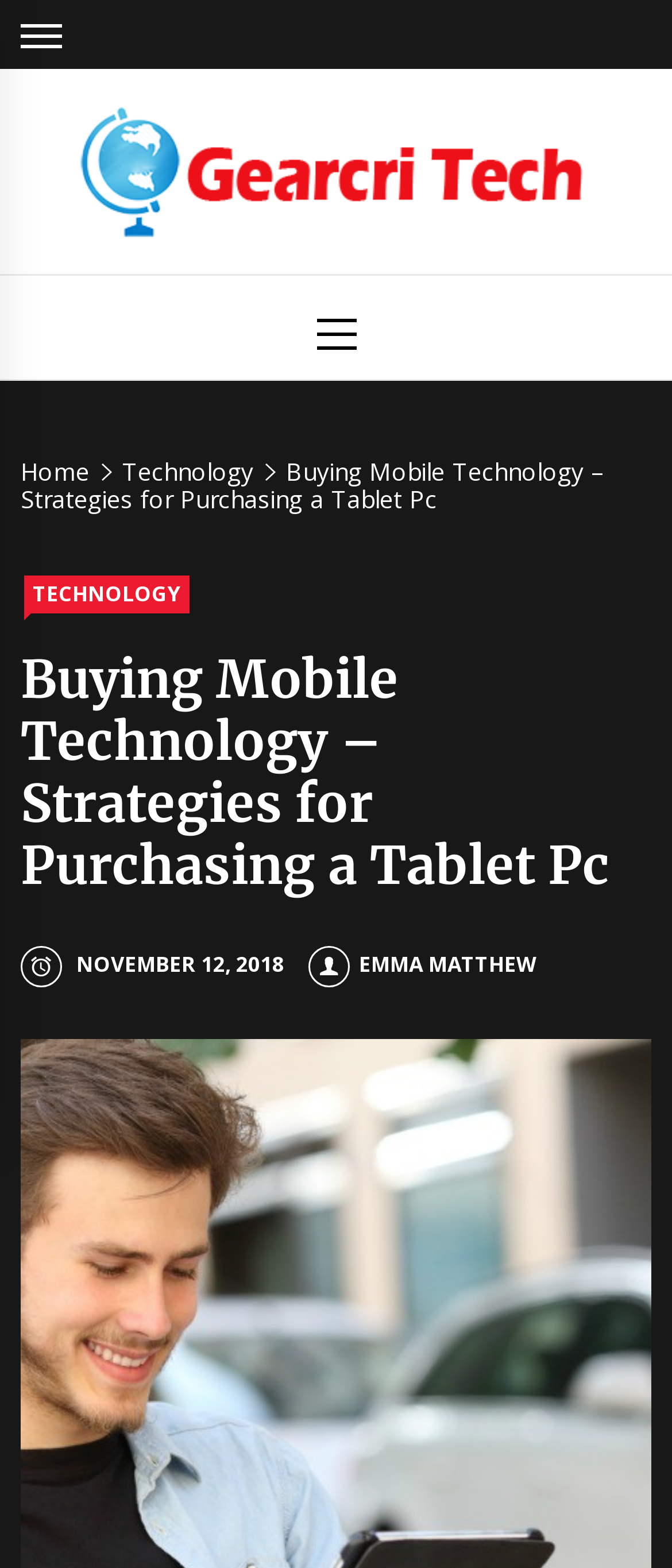Please mark the bounding box coordinates of the area that should be clicked to carry out the instruction: "Check the post author".

[0.46, 0.606, 0.799, 0.625]